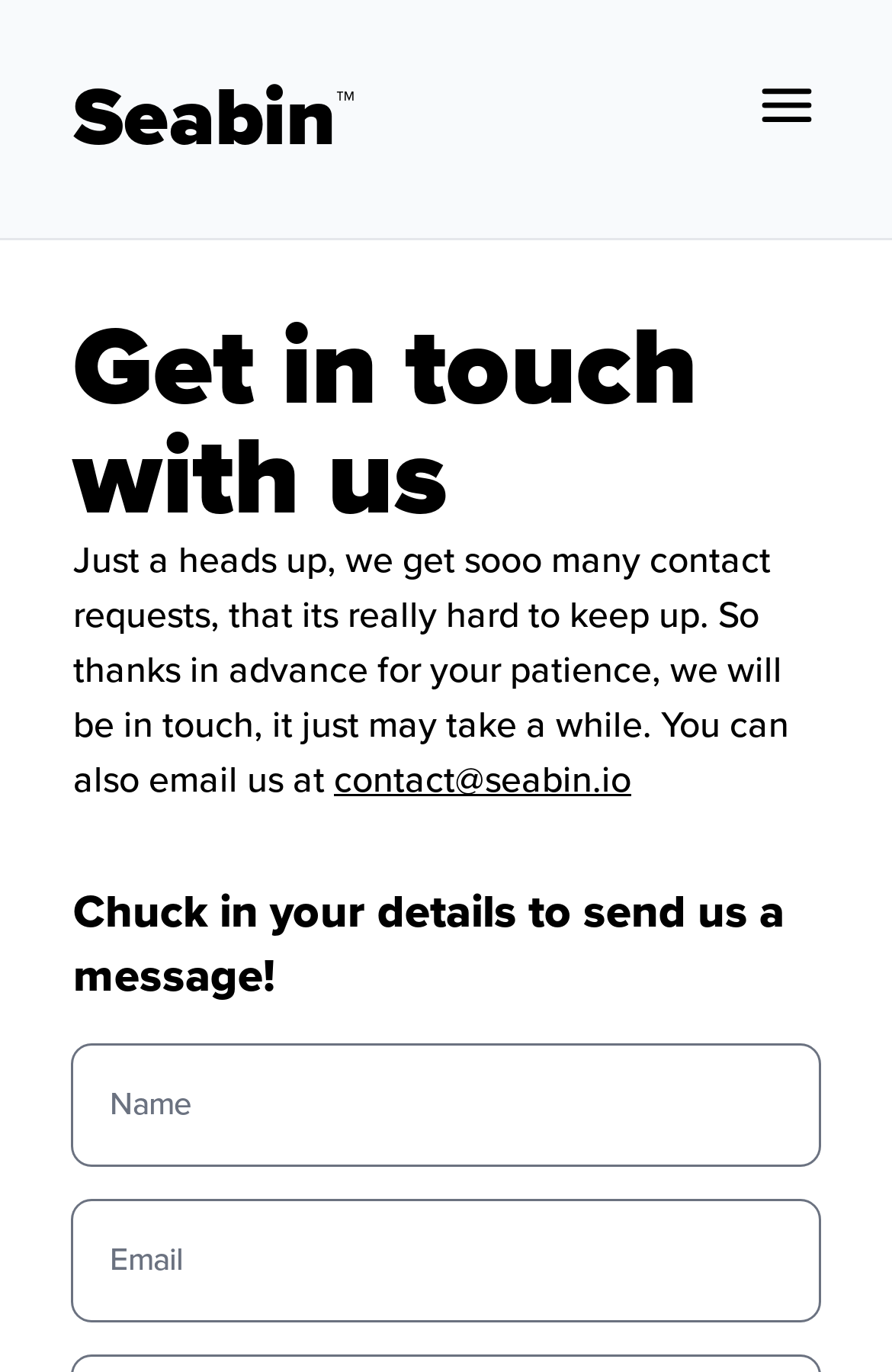What is the format of the email address?
Please give a detailed and elaborate answer to the question based on the image.

The format of the email address is 'contact@seabin.io', which is a standard email address format with a domain name 'seabin.io'.